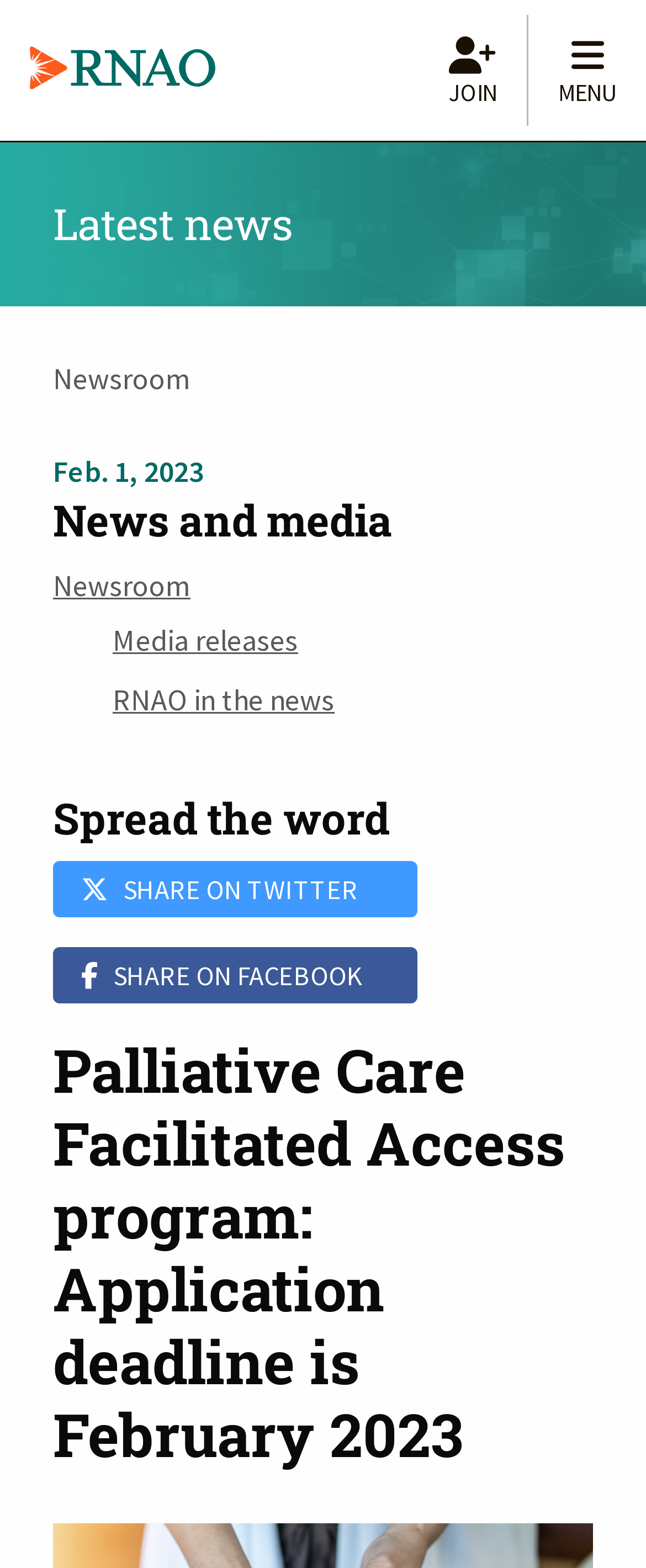Please determine the bounding box coordinates of the element's region to click for the following instruction: "Click on the RNAO.ca link".

[0.046, 0.029, 0.333, 0.053]